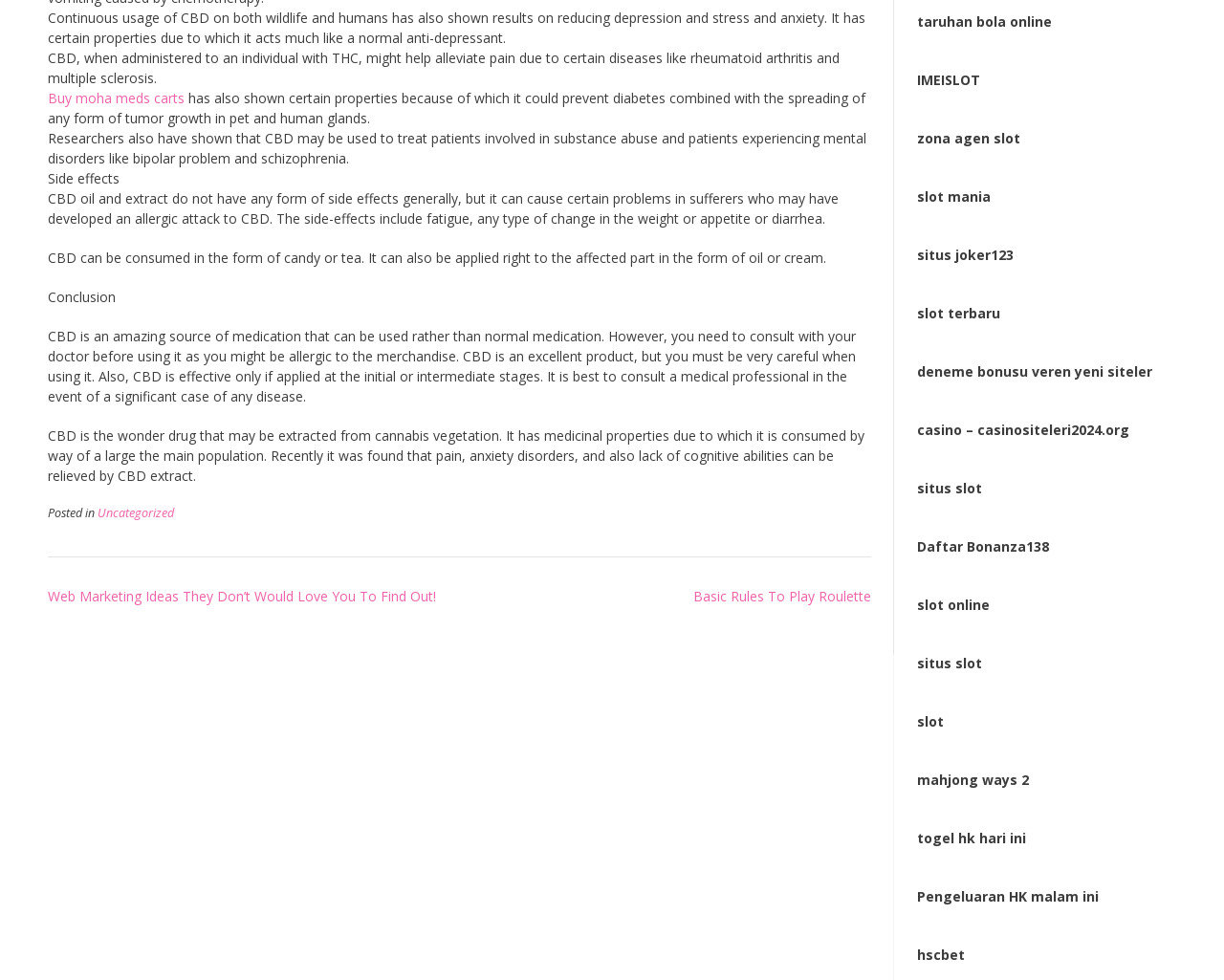Identify the bounding box for the UI element that is described as follows: "deneme bonusu veren yeni siteler".

[0.749, 0.37, 0.941, 0.388]